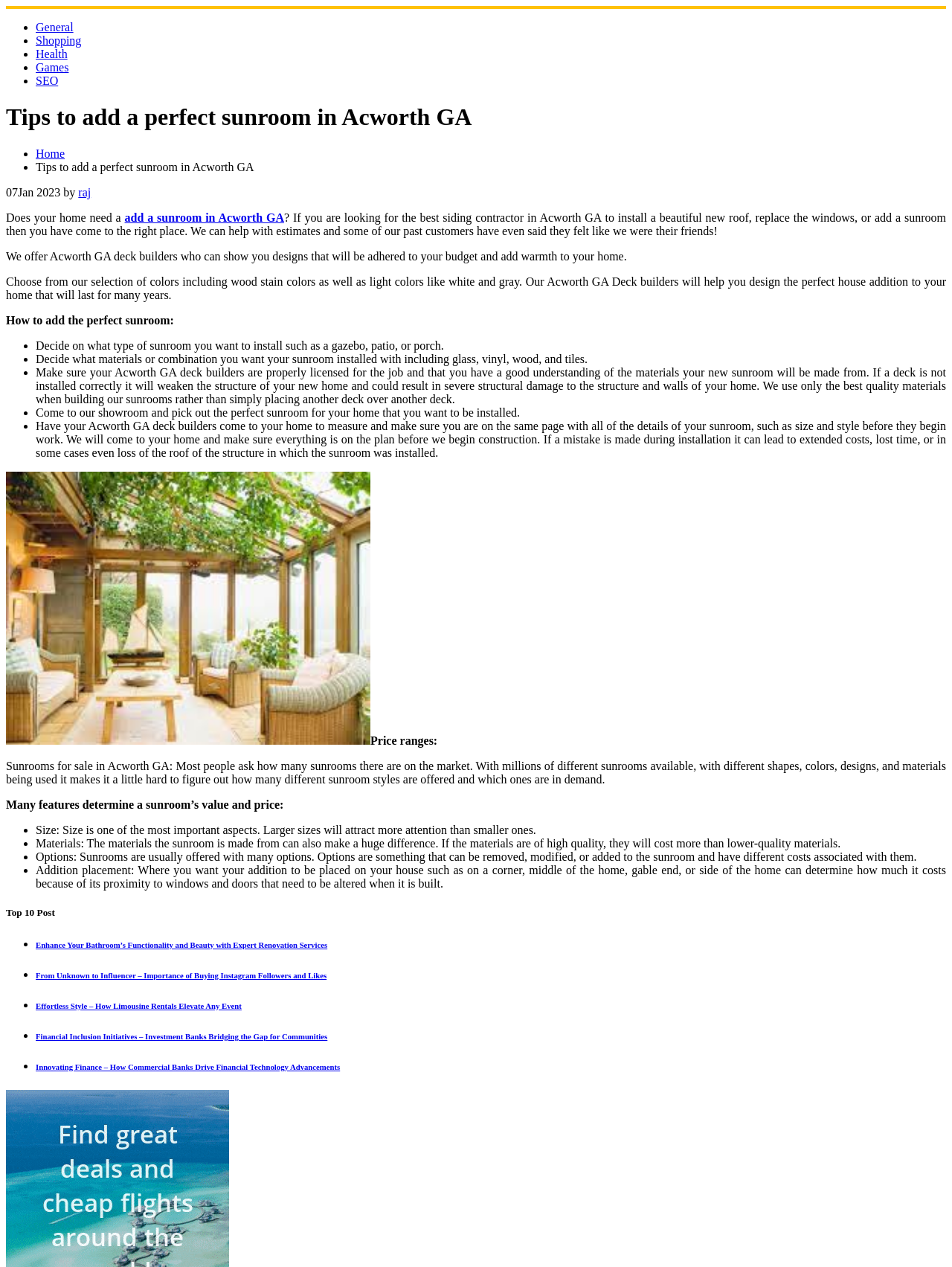What is the topic of the main article?
Based on the image, provide a one-word or brief-phrase response.

Adding a sunroom in Acworth GA